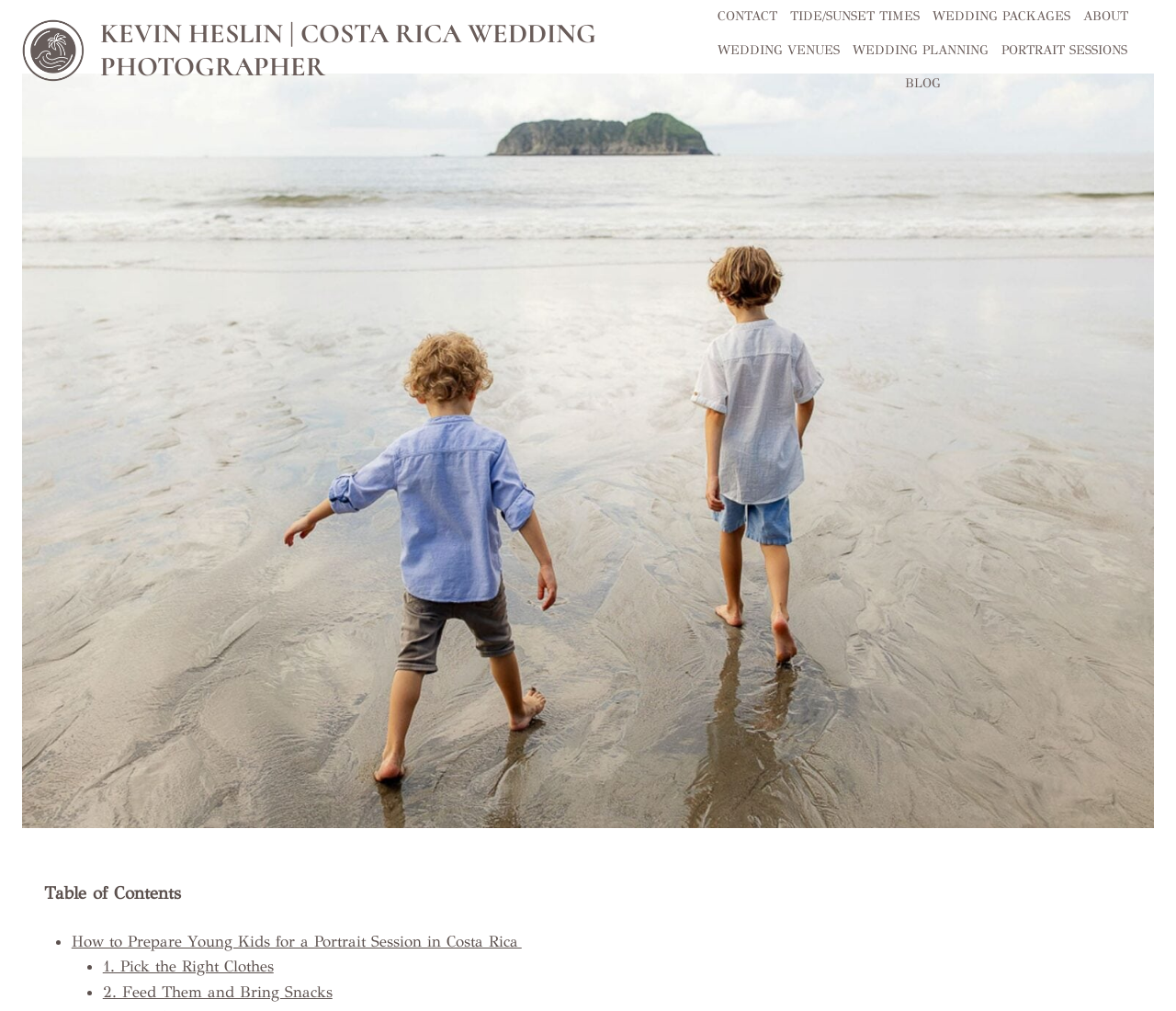Please identify the bounding box coordinates of the element's region that needs to be clicked to fulfill the following instruction: "Learn about picking the right clothes for a portrait session". The bounding box coordinates should consist of four float numbers between 0 and 1, i.e., [left, top, right, bottom].

[0.087, 0.947, 0.233, 0.966]